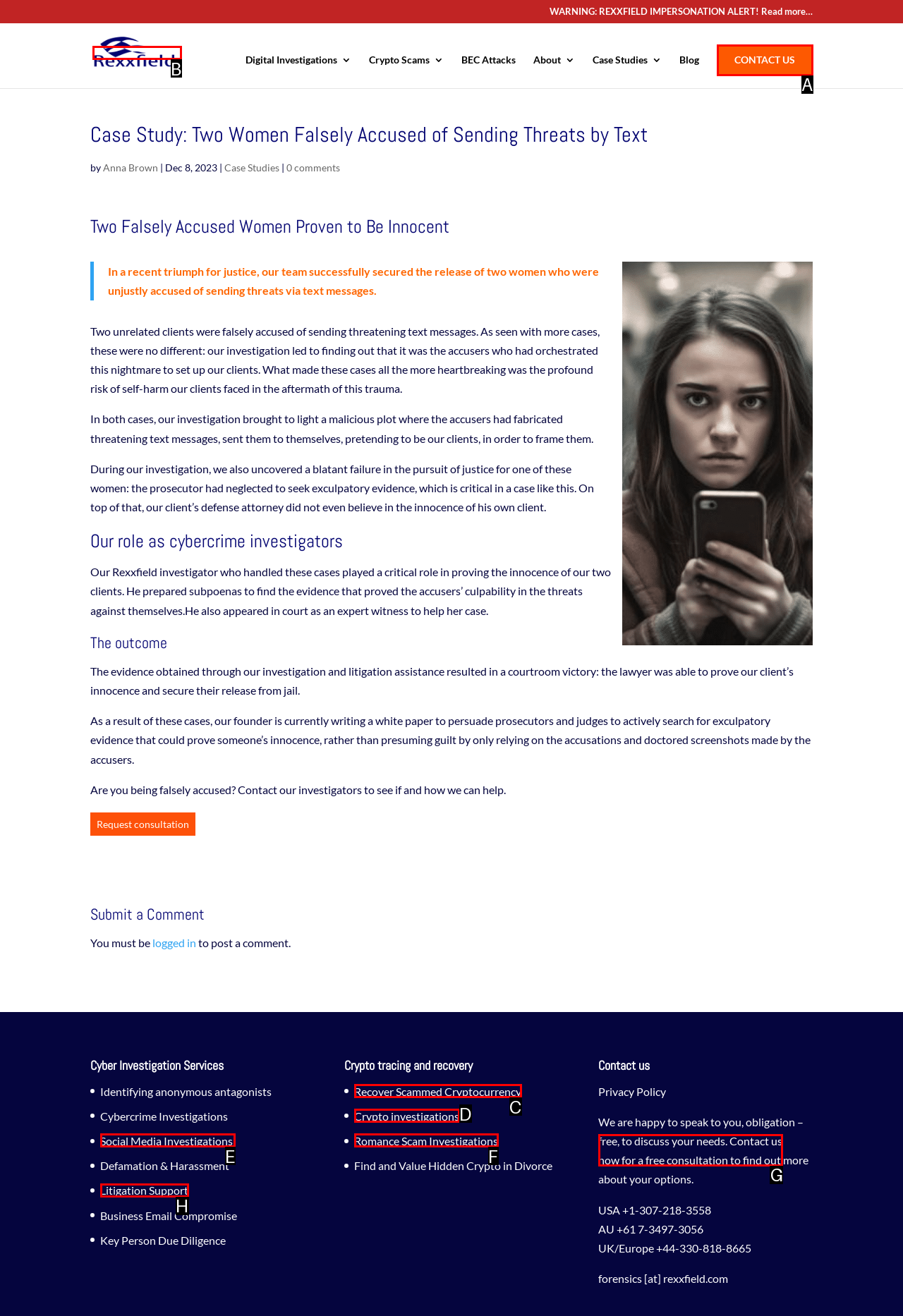Indicate the HTML element to be clicked to accomplish this task: Contact us now Respond using the letter of the correct option.

G